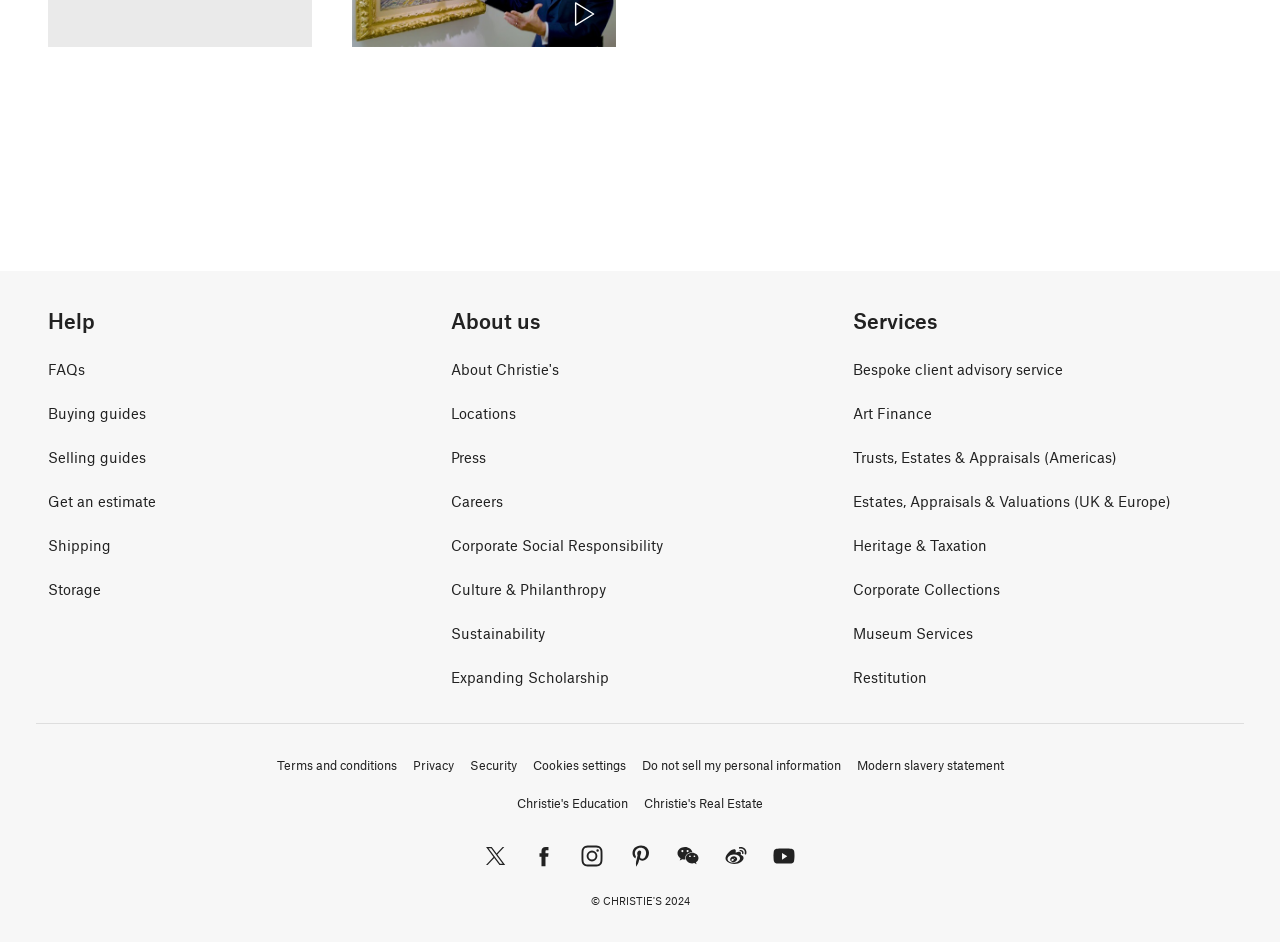Provide the bounding box coordinates of the HTML element this sentence describes: "Corporate Collections". The bounding box coordinates consist of four float numbers between 0 and 1, i.e., [left, top, right, bottom].

[0.667, 0.615, 0.782, 0.634]